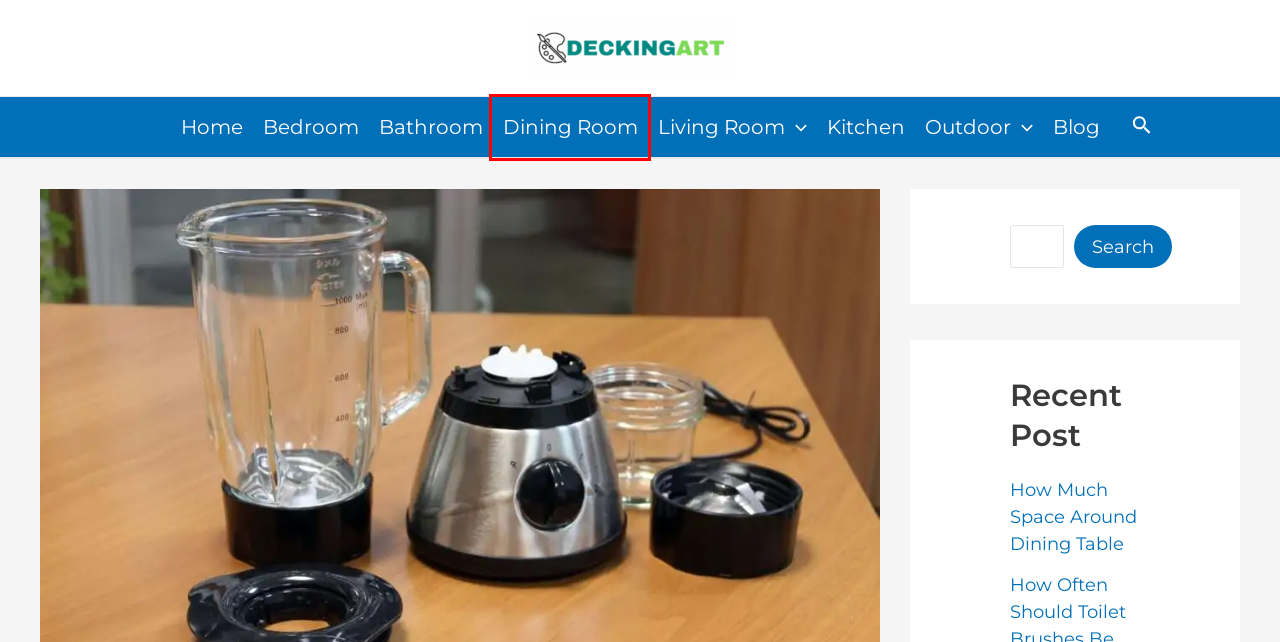You have a screenshot of a webpage with a red rectangle bounding box around an element. Identify the best matching webpage description for the new page that appears after clicking the element in the bounding box. The descriptions are:
A. How Much Space Around Dining Table - DeckingArt
B. Living Room Archives - DeckingArt
C. Kitchen Archives - DeckingArt
D. Blog Archives - DeckingArt
E. DeckingArt - Guide To A Beautiful Home
F. Outdoor Archives - DeckingArt
G. Dining Room Archives - DeckingArt
H. Bedroom Archives - DeckingArt

G